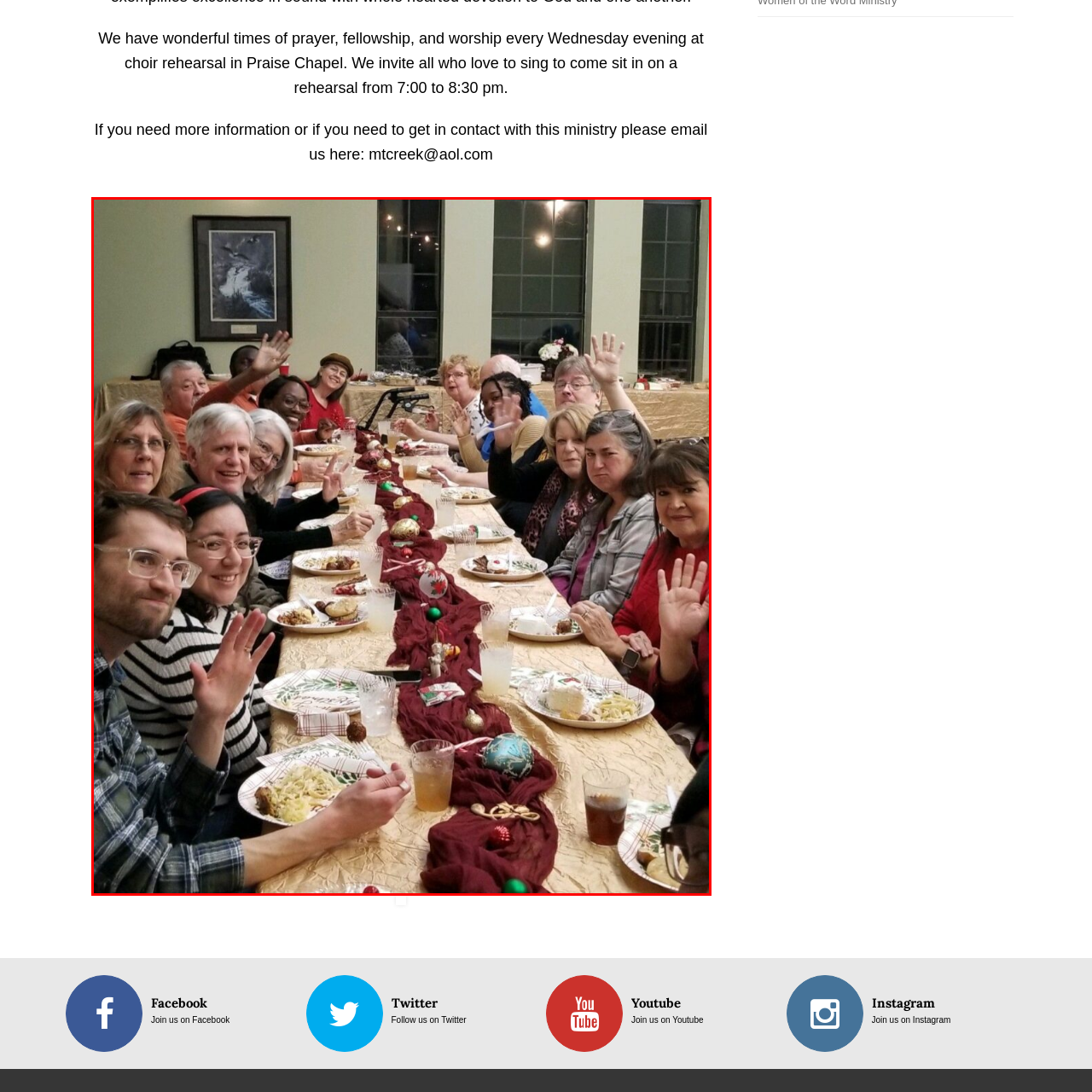Deliver a detailed account of the image that lies within the red box.

The image captures a joyful gathering of a diverse group of people seated around a long table, enjoying a festive meal together. The atmosphere is warm and inviting, highlighted by the decor of red and green accents running down the center of the table, which is adorned with festive tableware. Many attendees are smiling and waving at the camera, showcasing the camaraderie and fellowship among them.

The individuals are dressed in a mix of casual and semi-formal attire, with some wearing holiday-themed clothing, further enhancing the celebratory mood. In the background, there are windows allowing soft light to illuminate the gathering, creating a cozy ambiance. Plates filled with food, including pasta and desserts, are visible, along with drinks in clear cups, completing the scene of enjoyment and togetherness at this special event.